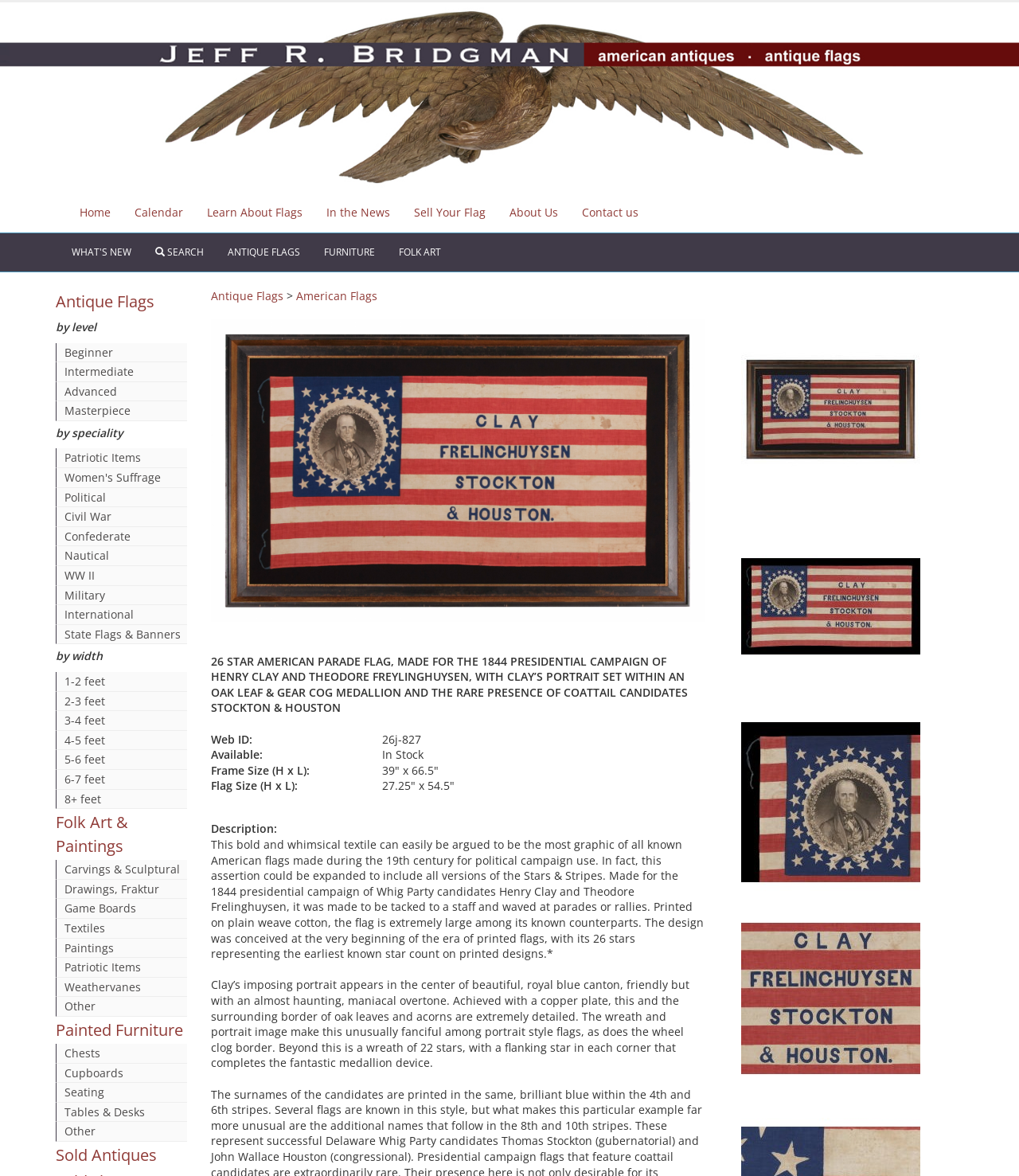Produce a meticulous description of the webpage.

This webpage is about Jeff Bridgman Antique Flags and Painted Furniture, specializing in rare antique American flags. At the top of the page, there is a logo image of "Jeff Bridgman Antique Flags" and a navigation menu with links to "Home", "Calendar", "Learn About Flags", "In the News", "Sell Your Flag", "About Us", and "Contact us". Below the navigation menu, there are two rows of links. The first row has links to "WHAT'S NEW", "SEARCH", "ANTIQUE FLAGS", "FURNITURE", "FOLK ART", and the second row has links to different categories of antique flags, such as "Beginner", "Intermediate", "Advanced", and "Masterpiece".

On the left side of the page, there is a sidebar with headings "Antique Flags", "Folk Art & Paintings", "Painted Furniture", and "Sold Antiques". Under each heading, there are links to specific categories or subcategories. For example, under "Antique Flags", there are links to "Patriotic Items", "Women's Suffrage", "Political", and so on.

In the main content area, there is a large image of a 26-star American parade flag, made for the 1844 presidential campaign of Henry Clay and Theodore Frelinghuysen. Below the image, there is a table with details about the flag, including its web ID, availability, frame size, and flag size.